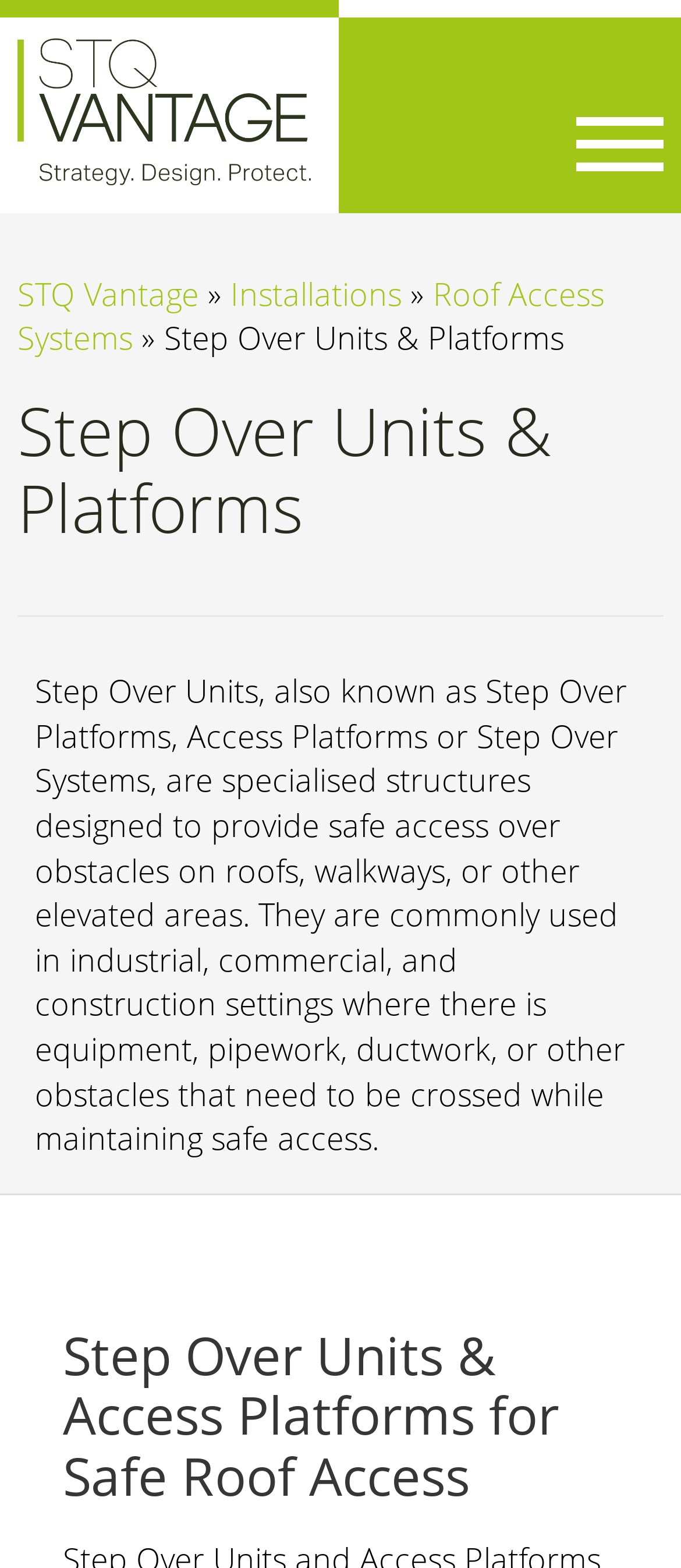Determine the primary headline of the webpage.

Step Over Units & Platforms